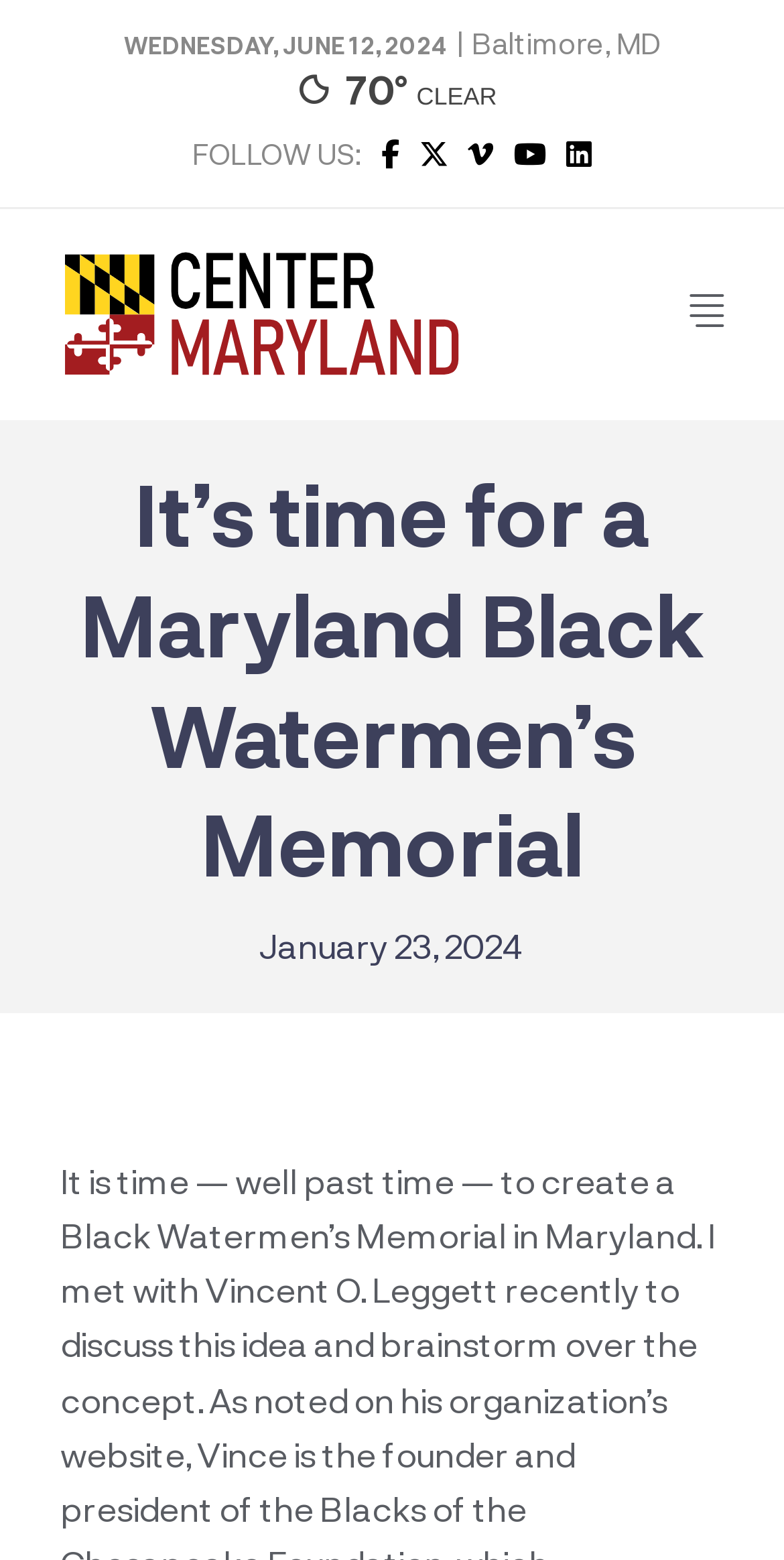What is the temperature?
Craft a detailed and extensive response to the question.

I found the temperature by looking at the text near the weather description, which displays the temperature in degrees.